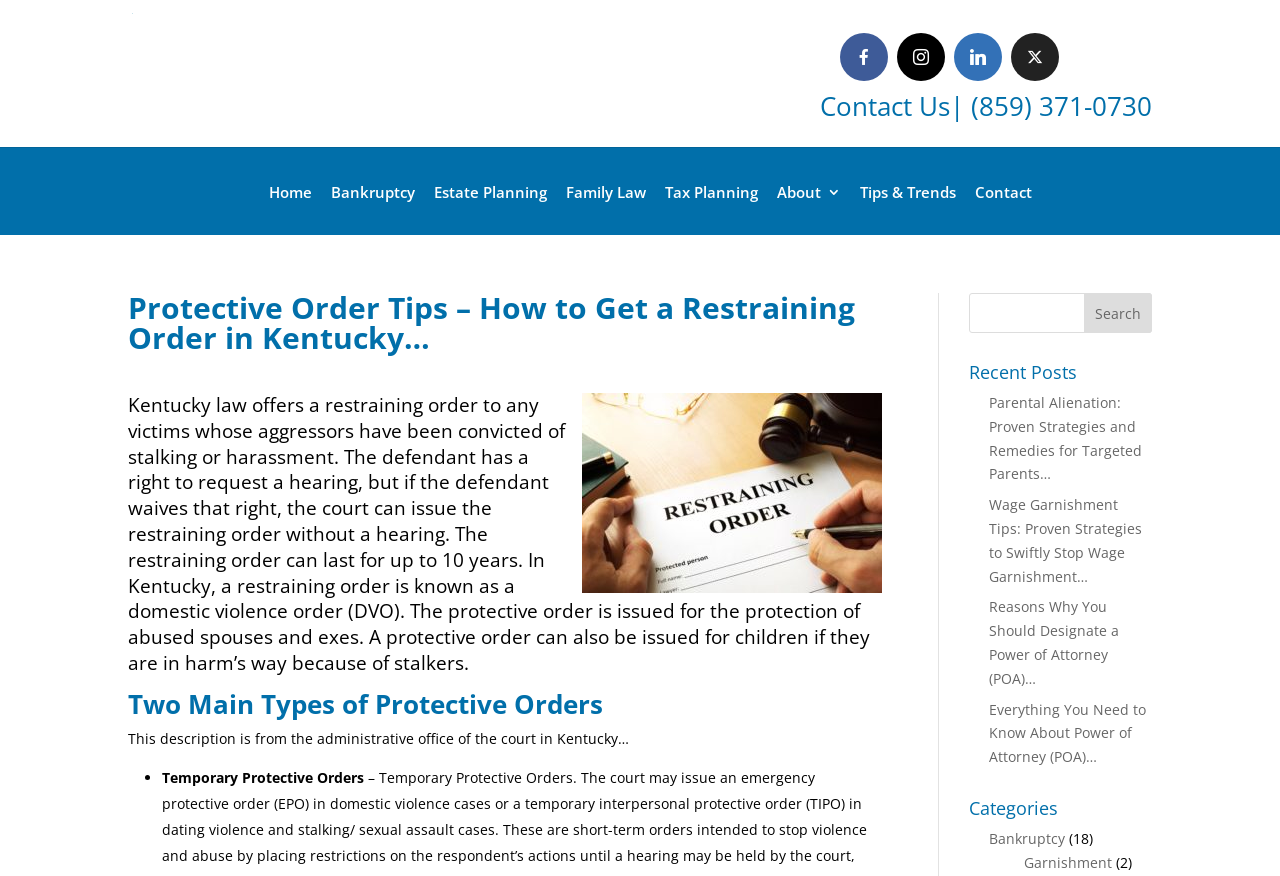Can you extract the primary headline text from the webpage?

Protective Order Tips – How to Get a Restraining Order in Kentucky…